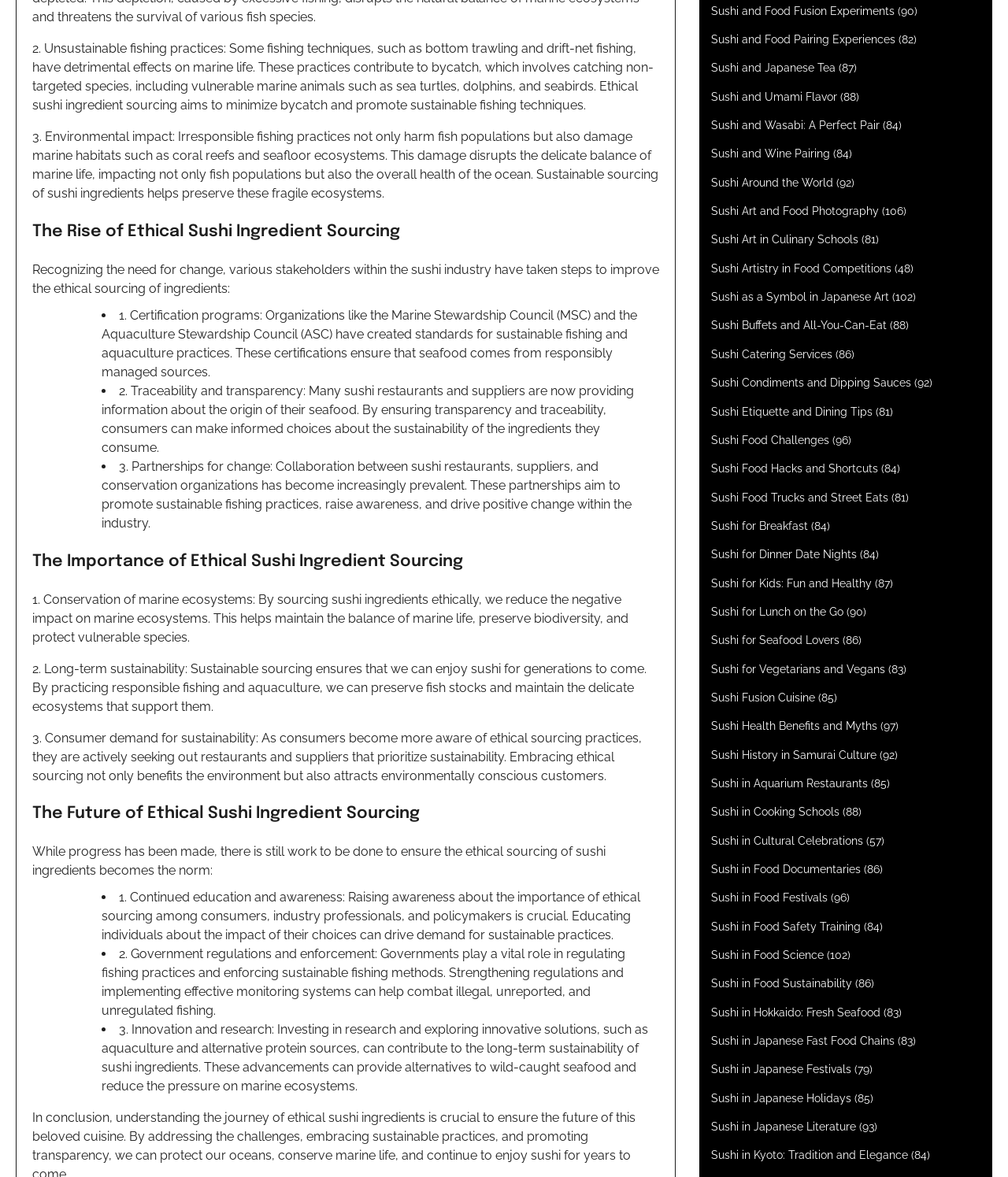Please identify the bounding box coordinates of the area I need to click to accomplish the following instruction: "Click on 'How to Save Cricut Design as a PDF'".

None